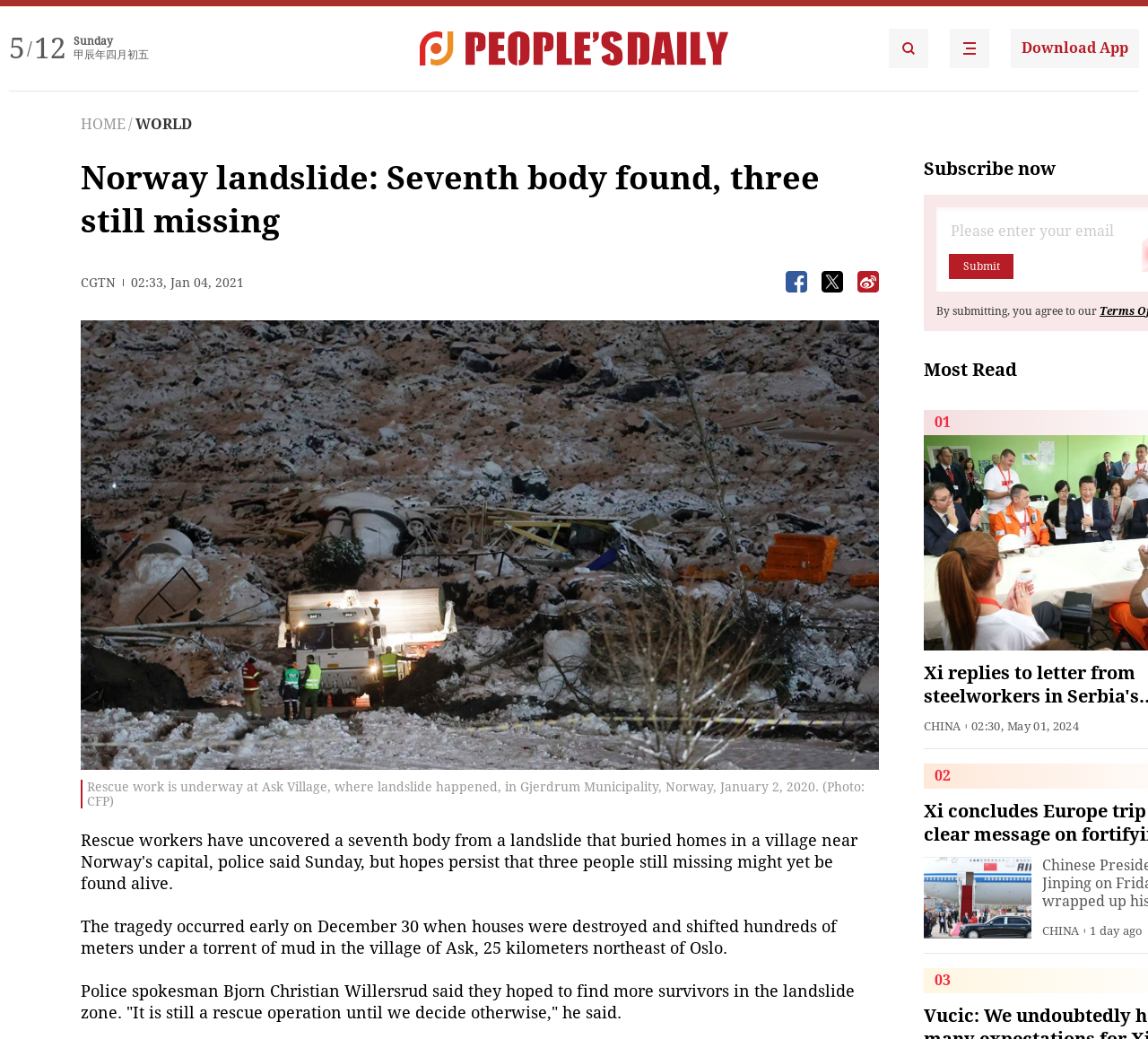What is the name of the village where the landslide happened?
Answer briefly with a single word or phrase based on the image.

Ask